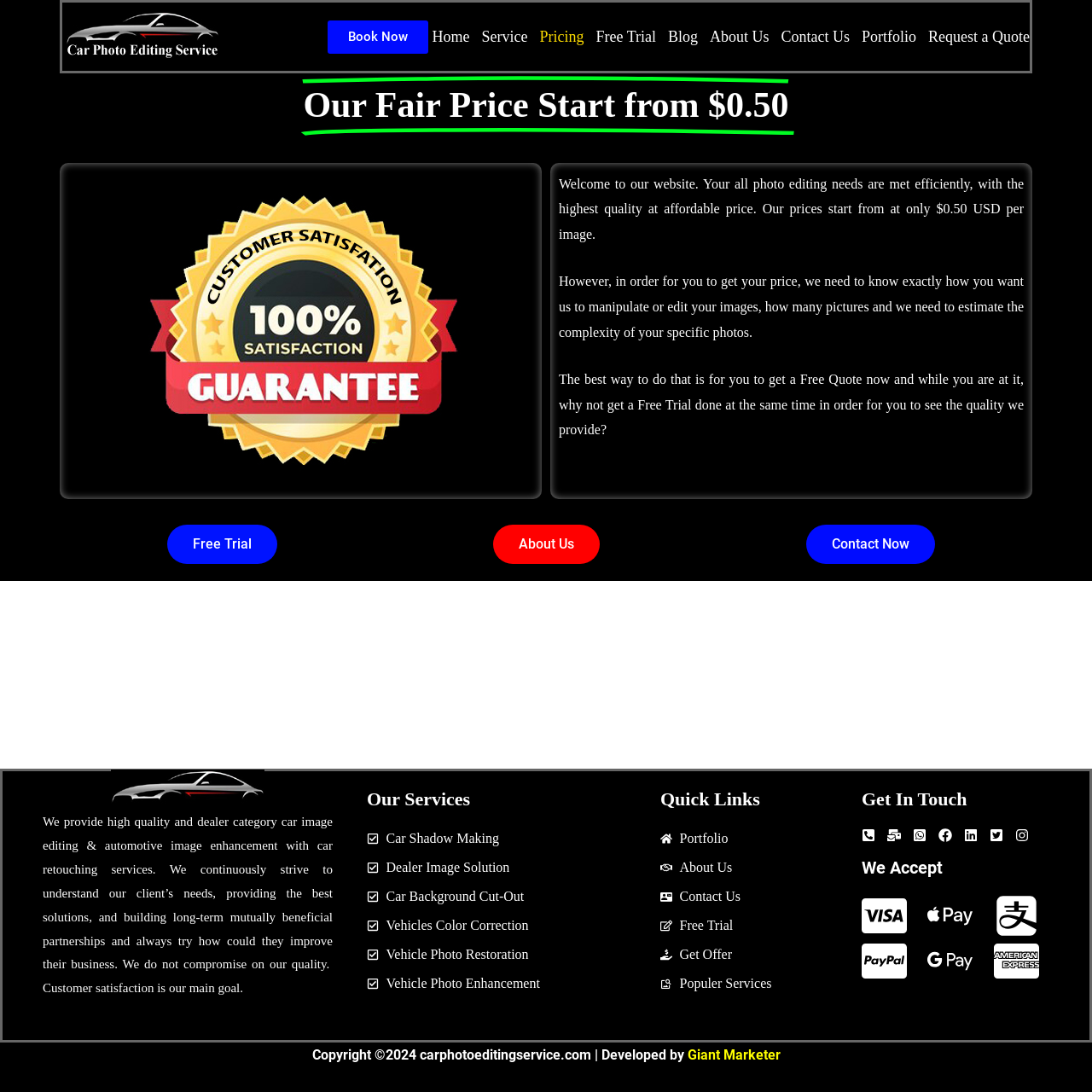Provide the bounding box coordinates for the UI element described in this sentence: "Vehicles Color Correction". The coordinates should be four float values between 0 and 1, i.e., [left, top, right, bottom].

[0.336, 0.838, 0.573, 0.857]